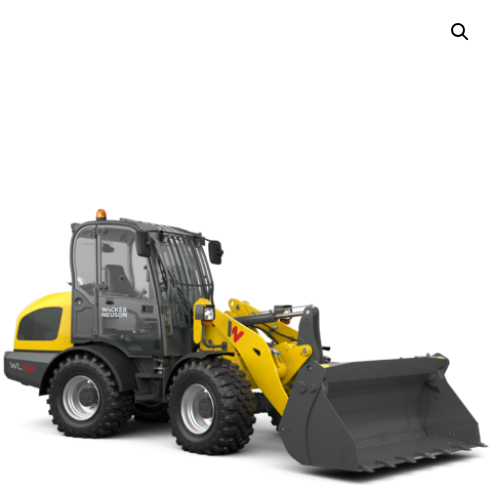What is the purpose of the wide bucket at the front of the loader?
Look at the image and respond with a single word or a short phrase.

Loading and transporting tasks